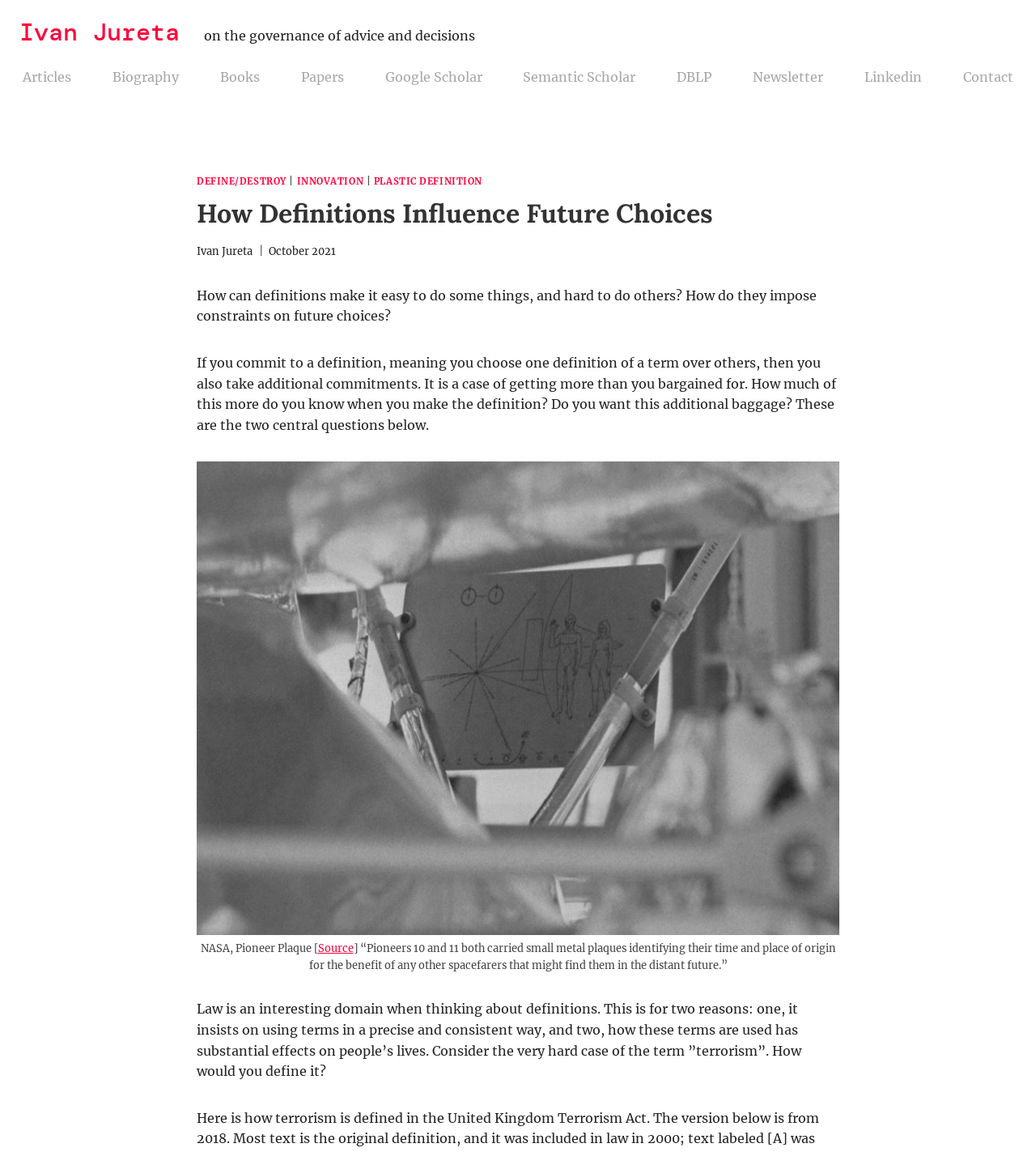Locate the bounding box coordinates of the clickable element to fulfill the following instruction: "Check the source of the NASA Pioneer Plaque image". Provide the coordinates as four float numbers between 0 and 1 in the format [left, top, right, bottom].

[0.307, 0.818, 0.341, 0.829]